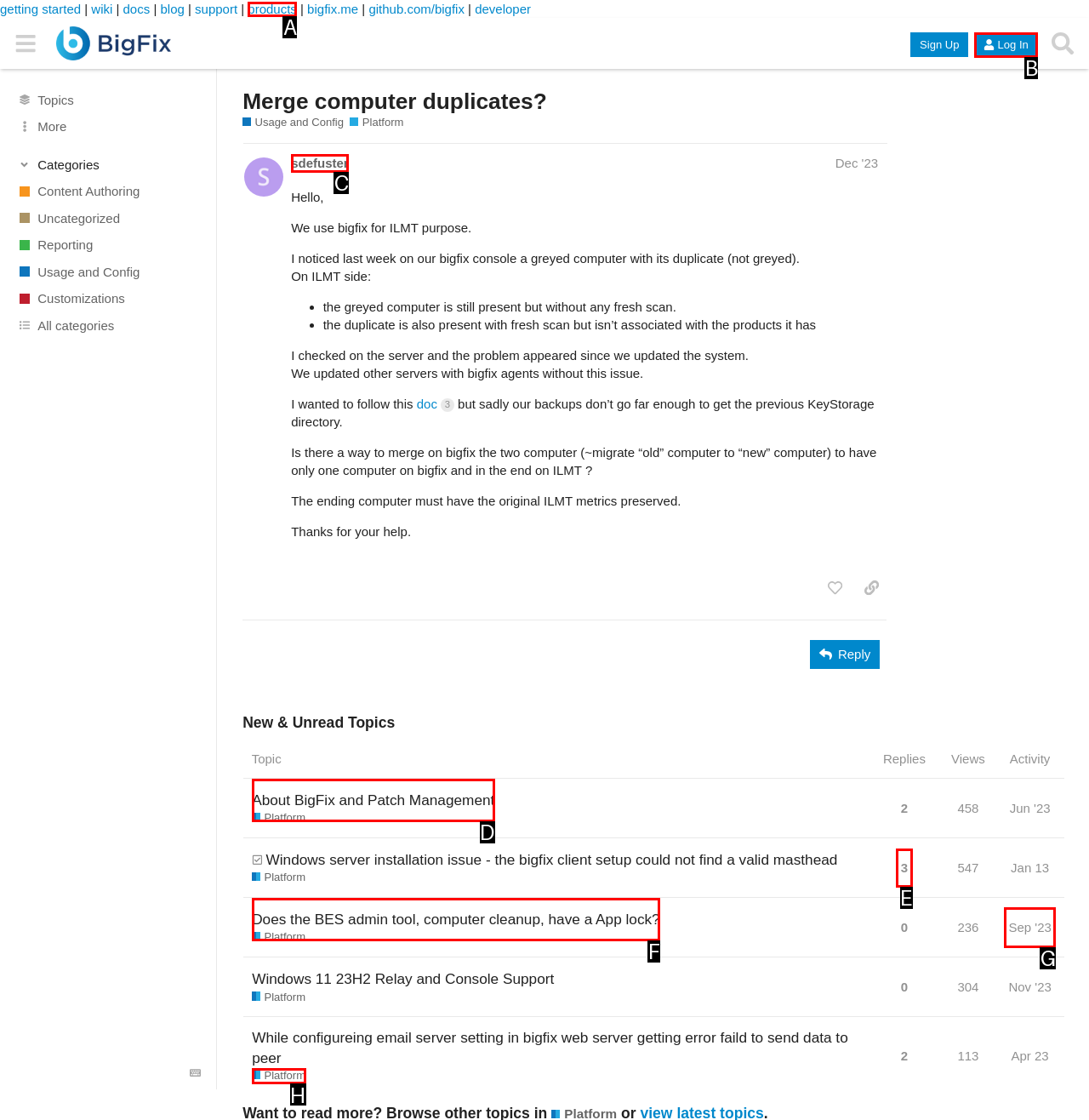Determine which option fits the following description: About BigFix and Patch Management
Answer with the corresponding option's letter directly.

D